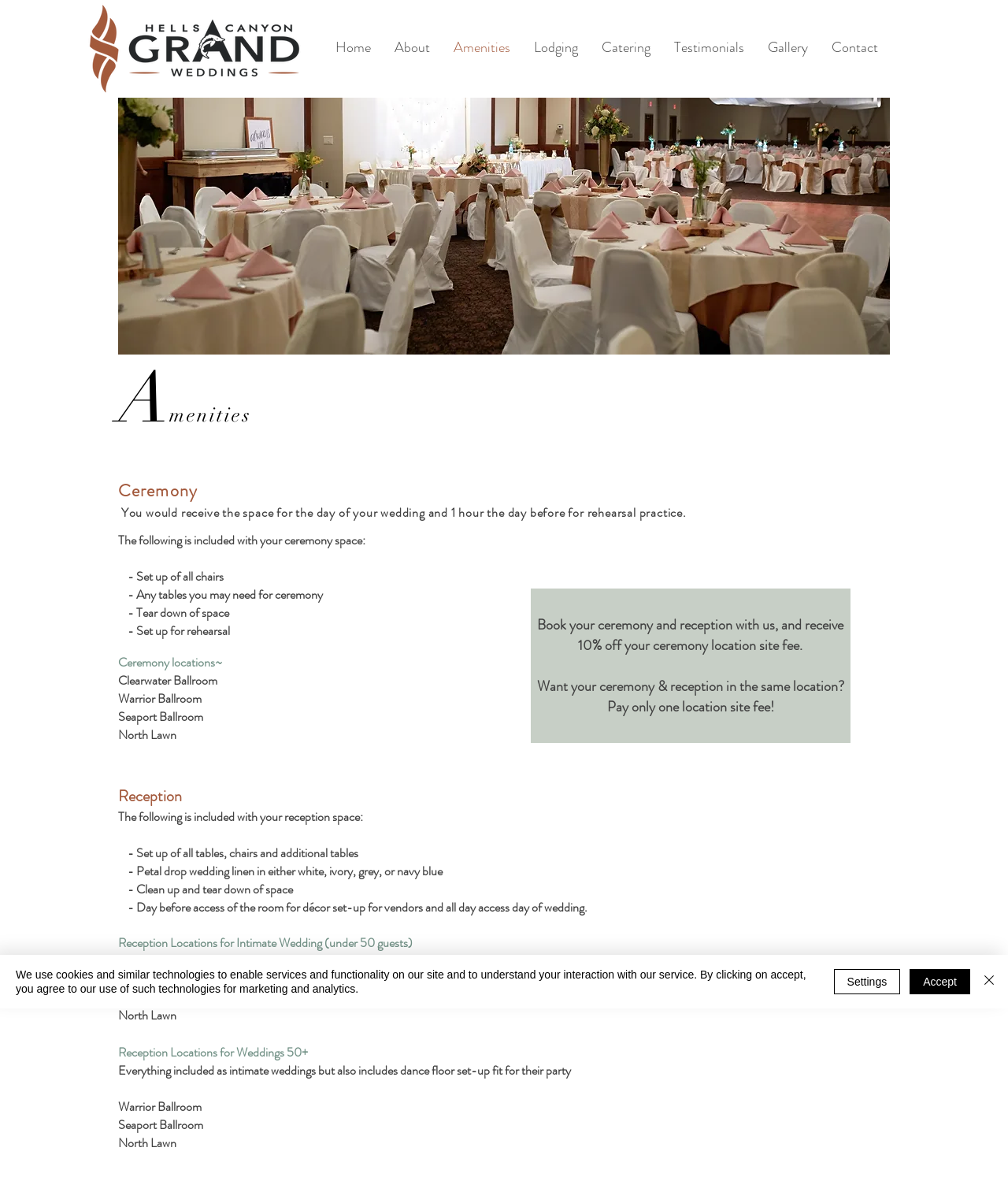Find and indicate the bounding box coordinates of the region you should select to follow the given instruction: "View the 'Gallery'".

[0.75, 0.023, 0.813, 0.057]